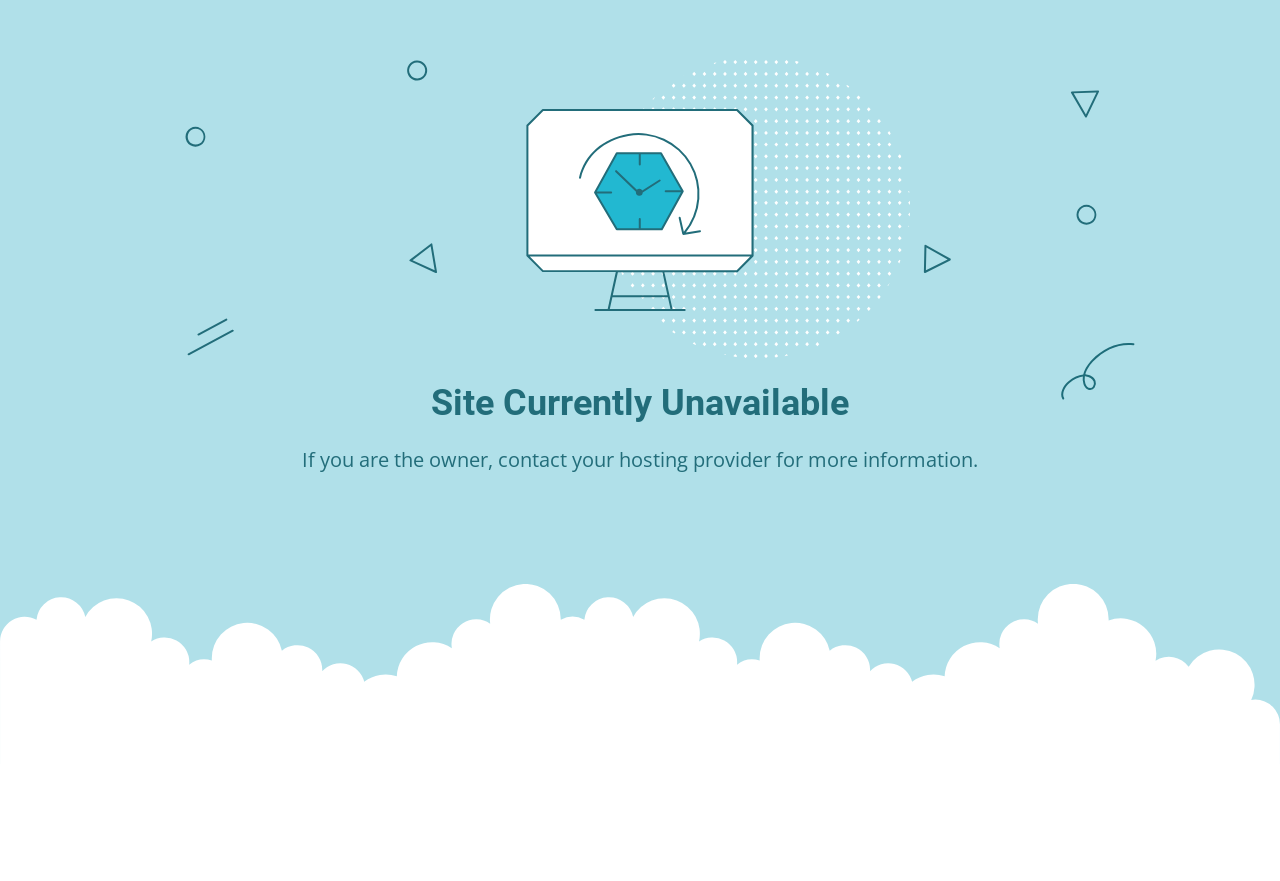Please find and generate the text of the main header of the webpage.

Site Currently Unavailable